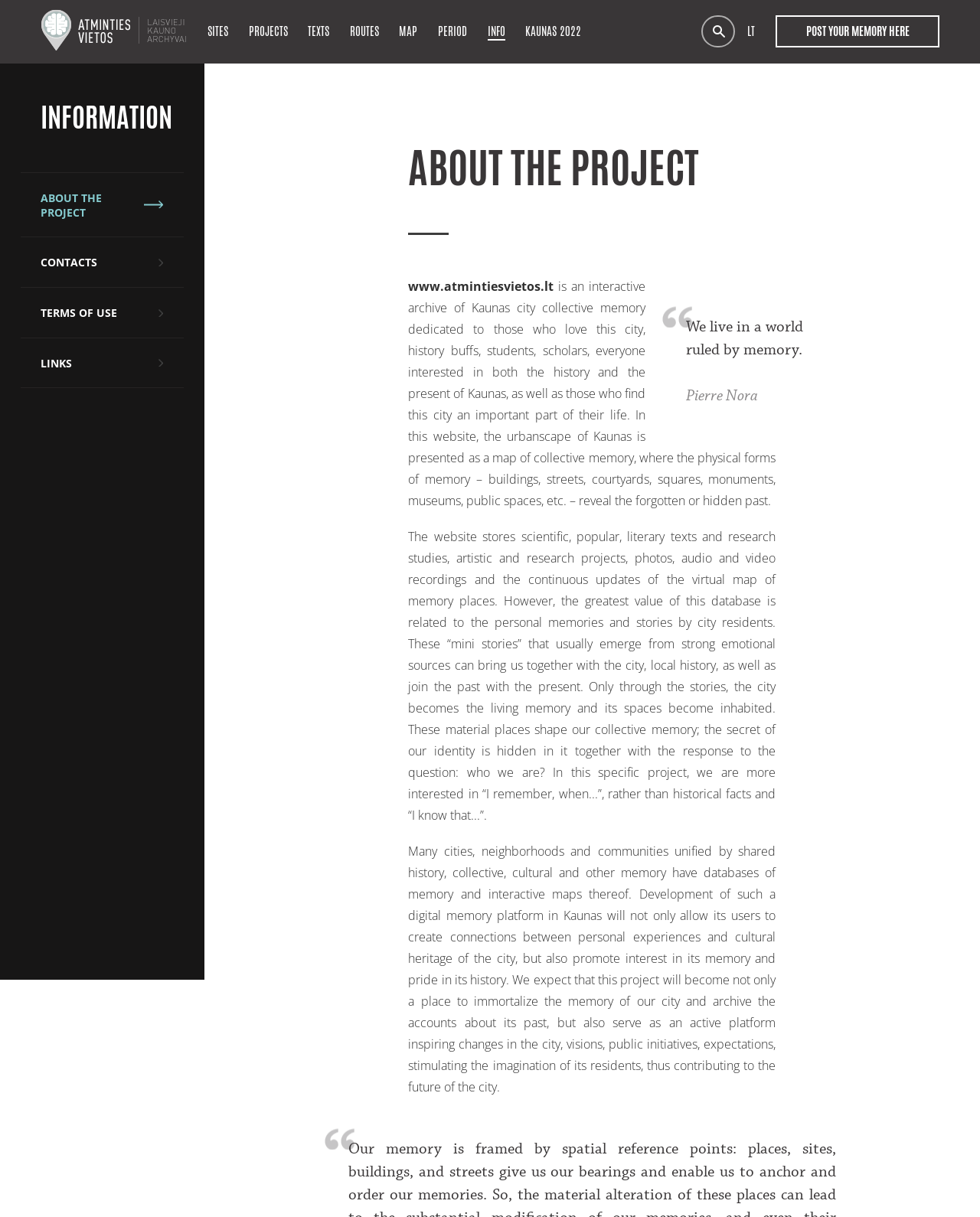Please give the bounding box coordinates of the area that should be clicked to fulfill the following instruction: "Visit the OPEN ARCHIVES OF KAUNAS website". The coordinates should be in the format of four float numbers from 0 to 1, i.e., [left, top, right, bottom].

[0.042, 0.0, 0.191, 0.05]